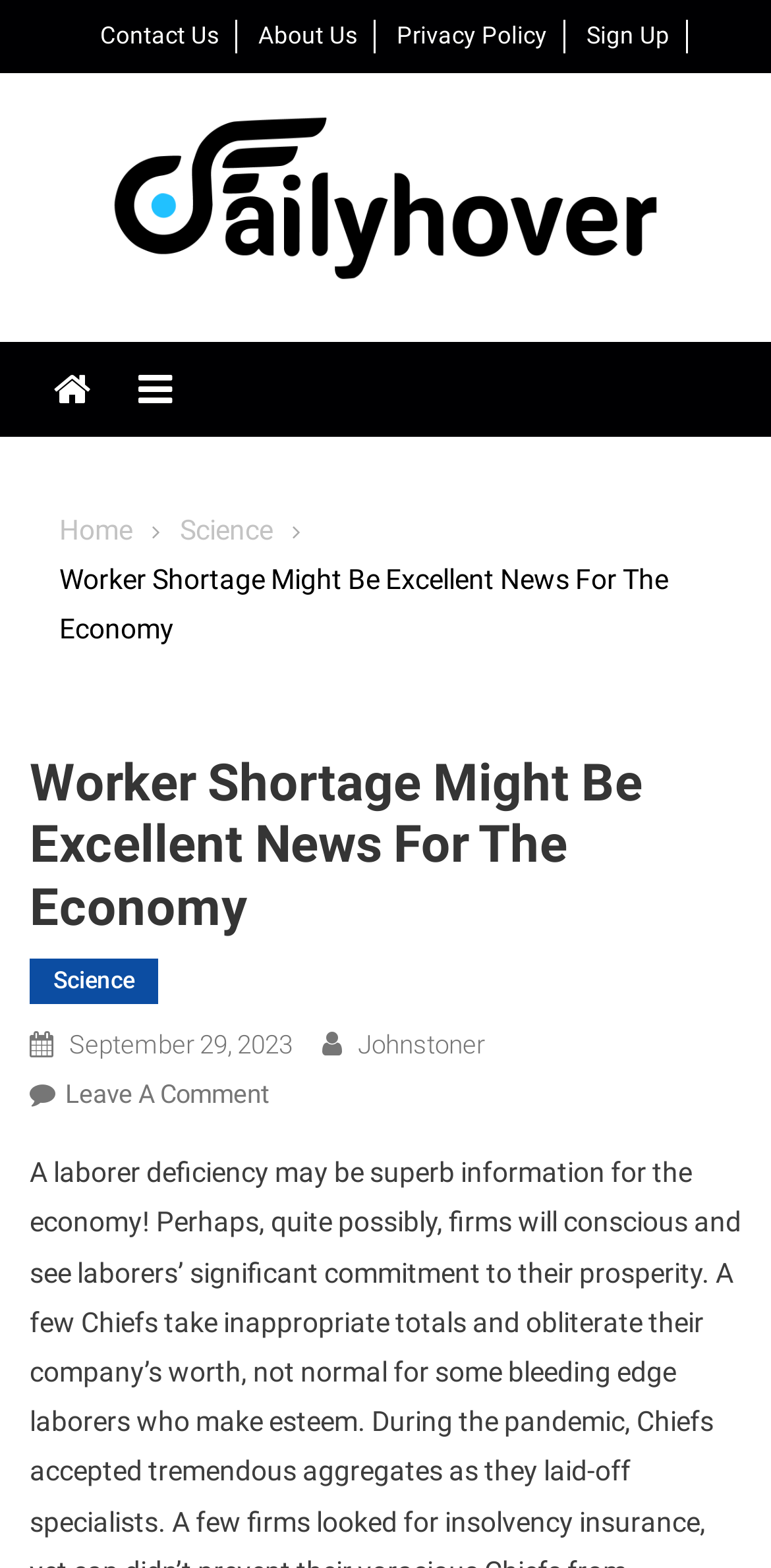Explain the contents of the webpage comprehensively.

The webpage is about an article titled "Worker Shortage Might Be Excellent News For The Economy". At the top left corner, there is a logo of "Daily Hover" accompanied by a hamburger menu icon and a search icon. To the right of the logo, there are four links: "Contact Us", "About Us", "Privacy Policy", and "Sign Up". 

Below the top navigation bar, there is a breadcrumb navigation section with two links: "Home" and "Science". The title of the article "Worker Shortage Might Be Excellent News For The Economy" is displayed prominently in the middle of the page. 

Under the title, there is a section with three links: "Science", the date "September 29, 2023", and the author's name "Johnstoner". There is also a link to leave a comment on the article. The article's content is not explicitly described in the accessibility tree, but it is likely to be a news article or a blog post discussing the topic of labor shortages and their potential impact on the economy.